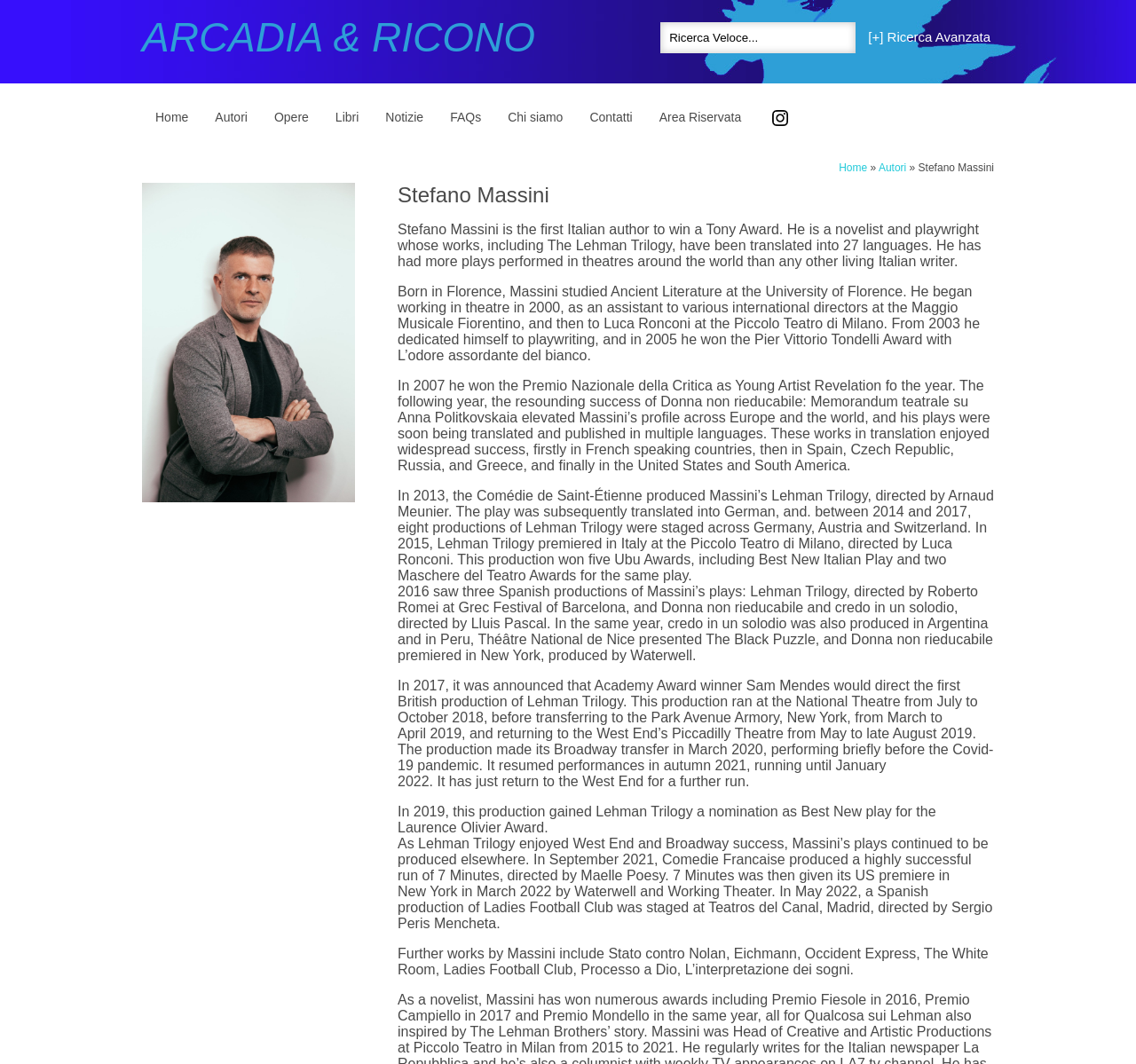Provide the bounding box coordinates of the UI element this sentence describes: "Arcadia & Ricono".

[0.125, 0.013, 0.5, 0.058]